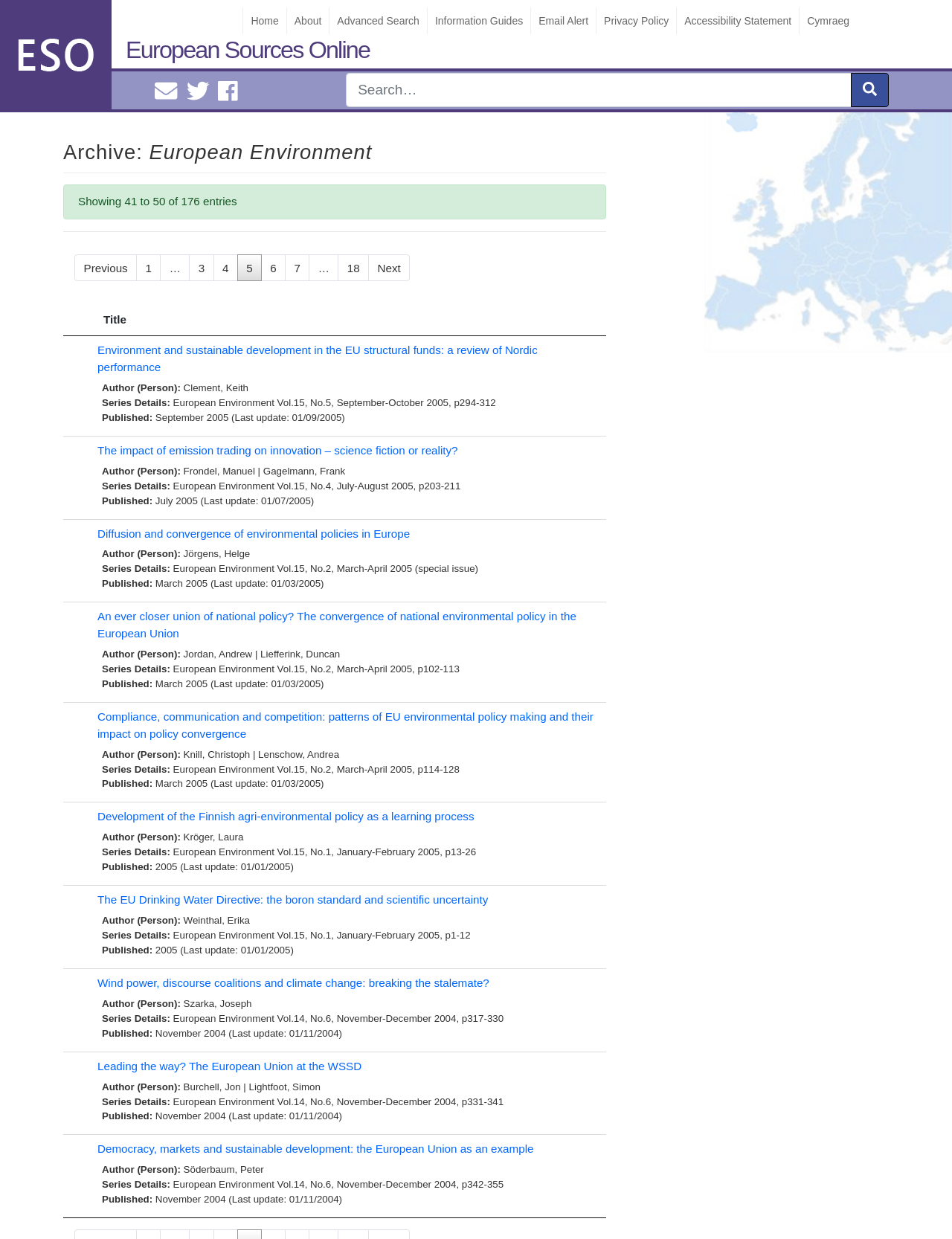How many entries are shown on this page?
Please respond to the question with as much detail as possible.

The number of entries shown on this page can be determined by counting the number of rows in the grid below the header, which displays 10 entries.